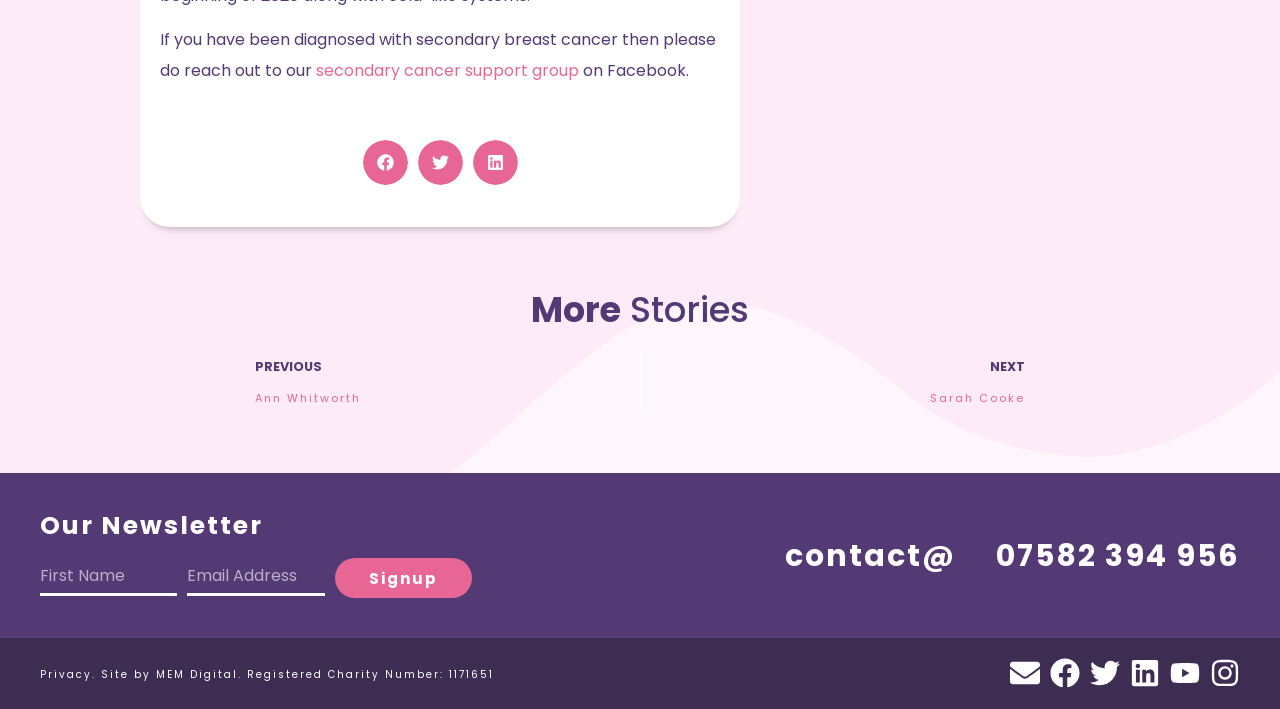Please identify the bounding box coordinates of the element that needs to be clicked to execute the following command: "Sign up for the newsletter". Provide the bounding box using four float numbers between 0 and 1, formatted as [left, top, right, bottom].

[0.262, 0.787, 0.369, 0.844]